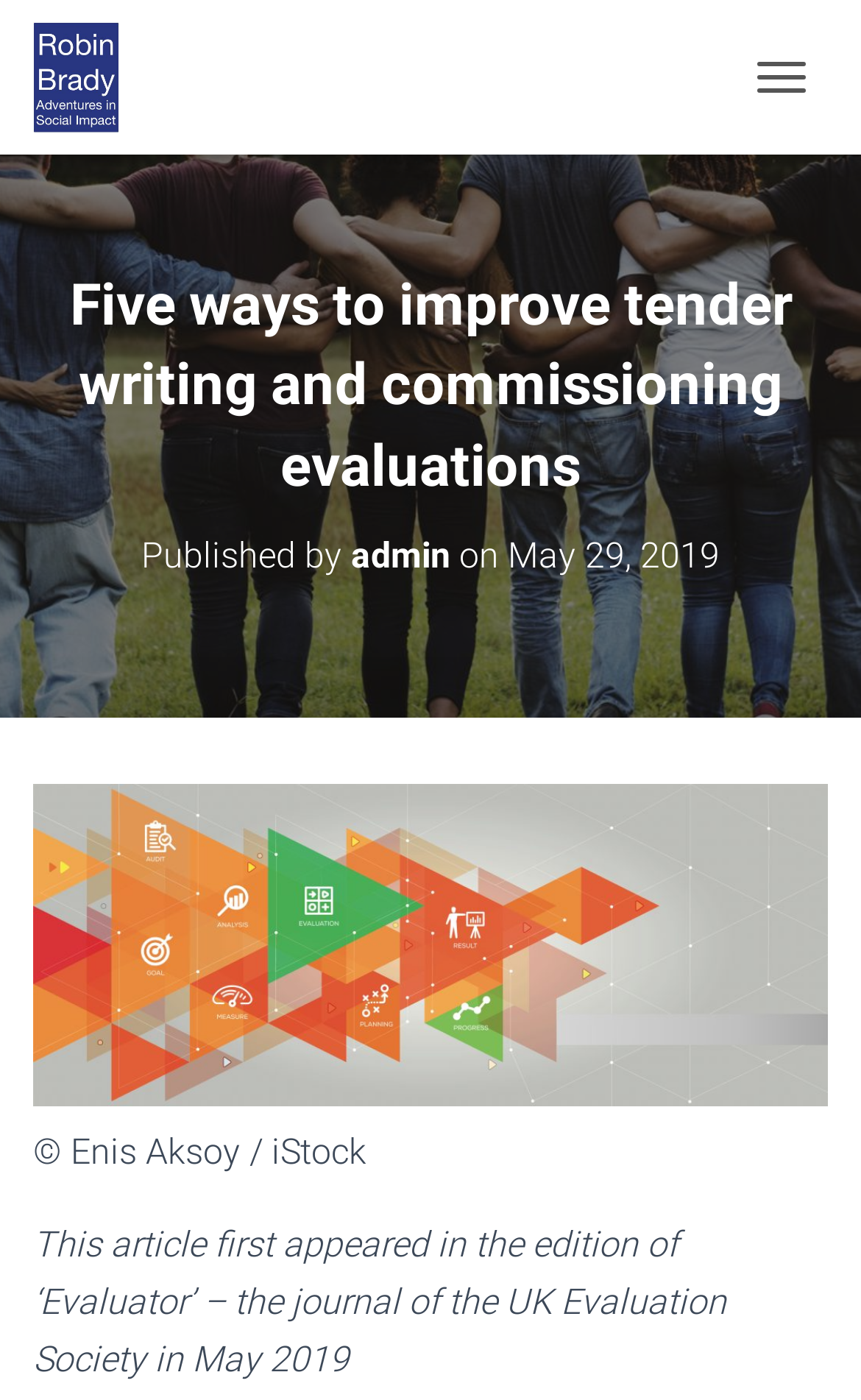Find the bounding box of the element with the following description: "title="Robin Brady"". The coordinates must be four float numbers between 0 and 1, formatted as [left, top, right, bottom].

[0.038, 0.016, 0.177, 0.095]